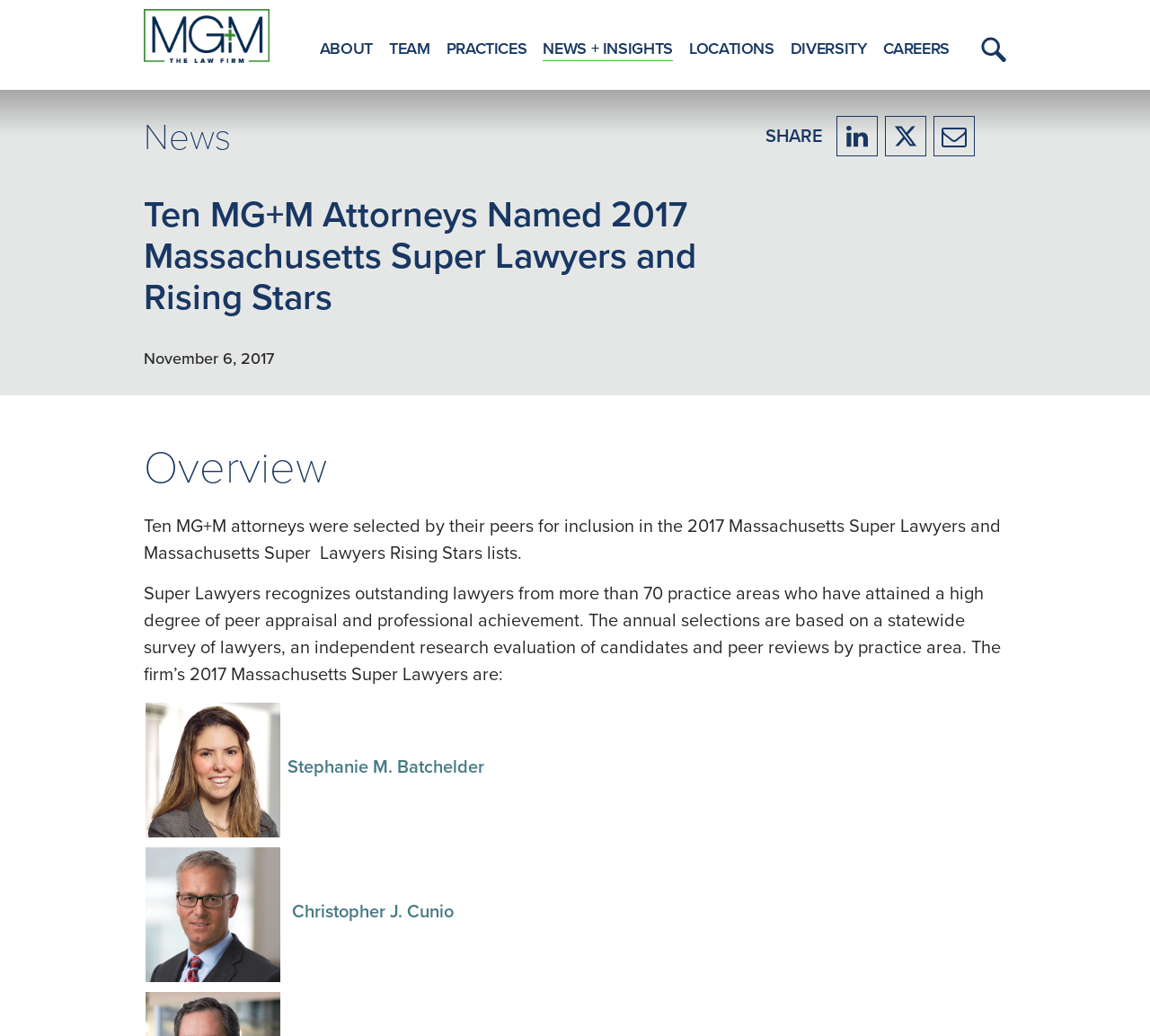What is the name of the law firm?
With the help of the image, please provide a detailed response to the question.

The name of the law firm can be found in the logo at the top left corner of the webpage, which is an image with the text 'MGM Logo'.